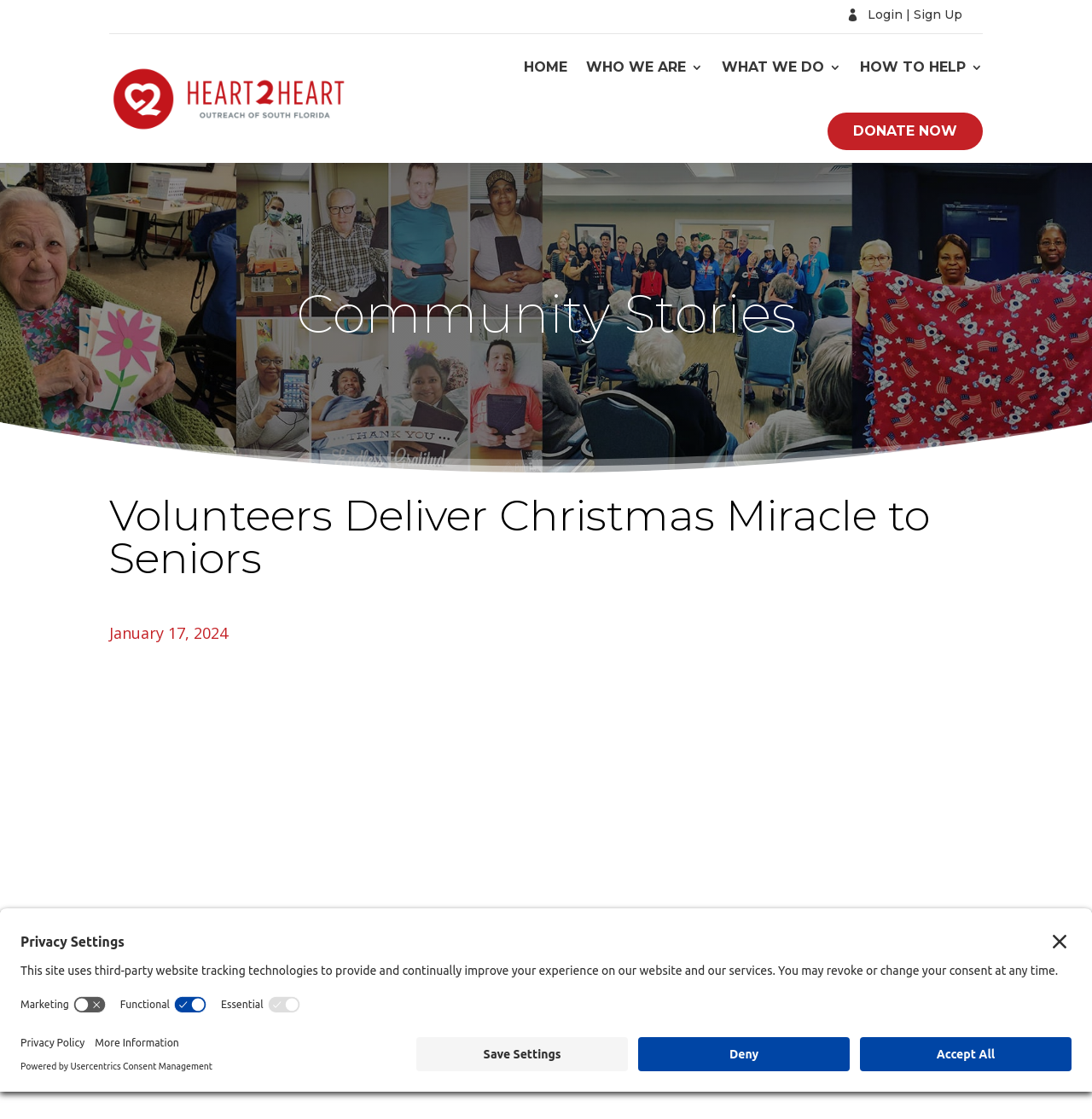Please determine the bounding box coordinates of the clickable area required to carry out the following instruction: "Donate now". The coordinates must be four float numbers between 0 and 1, represented as [left, top, right, bottom].

[0.758, 0.101, 0.9, 0.134]